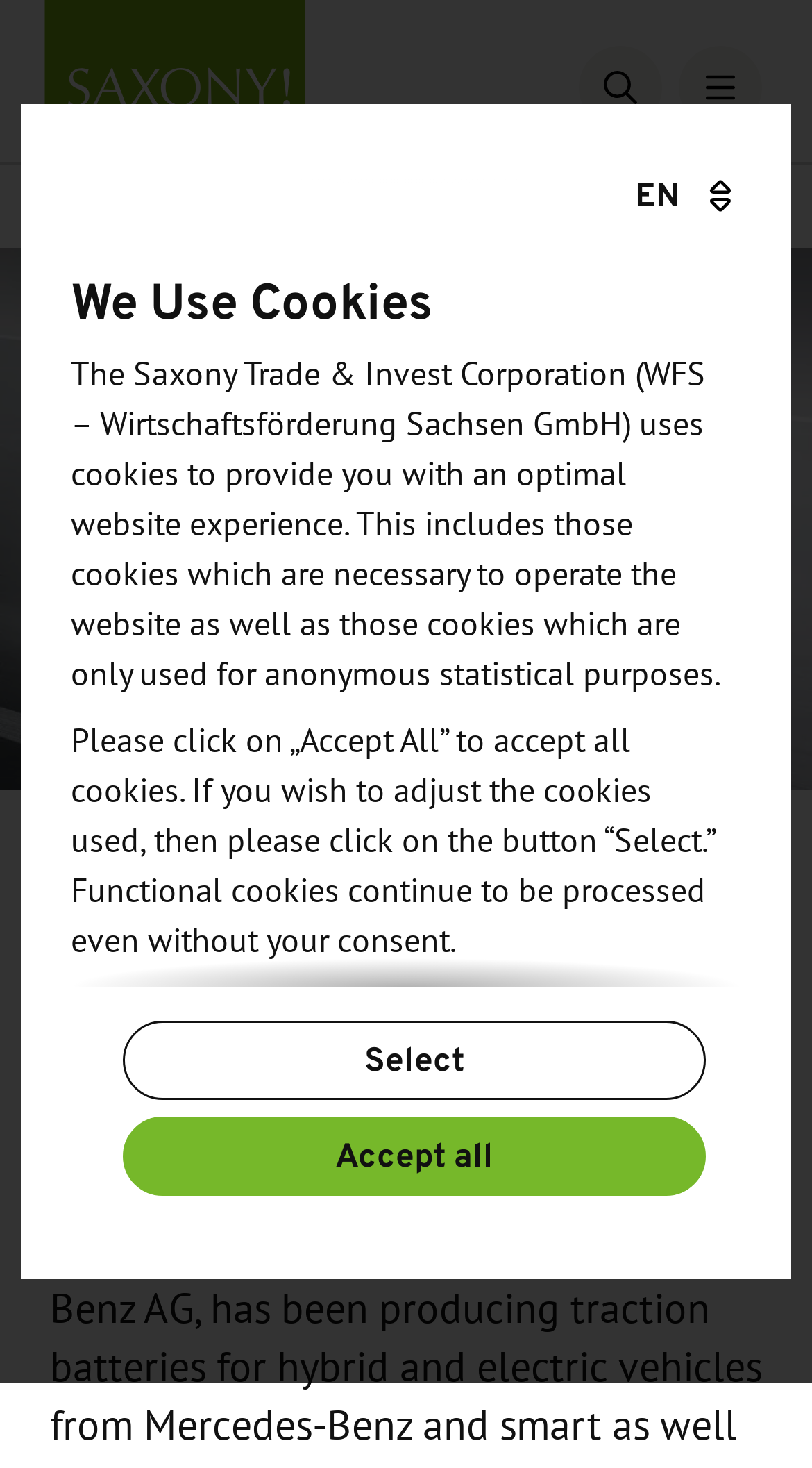Please find the bounding box coordinates of the element's region to be clicked to carry out this instruction: "Open search".

[0.713, 0.031, 0.815, 0.088]